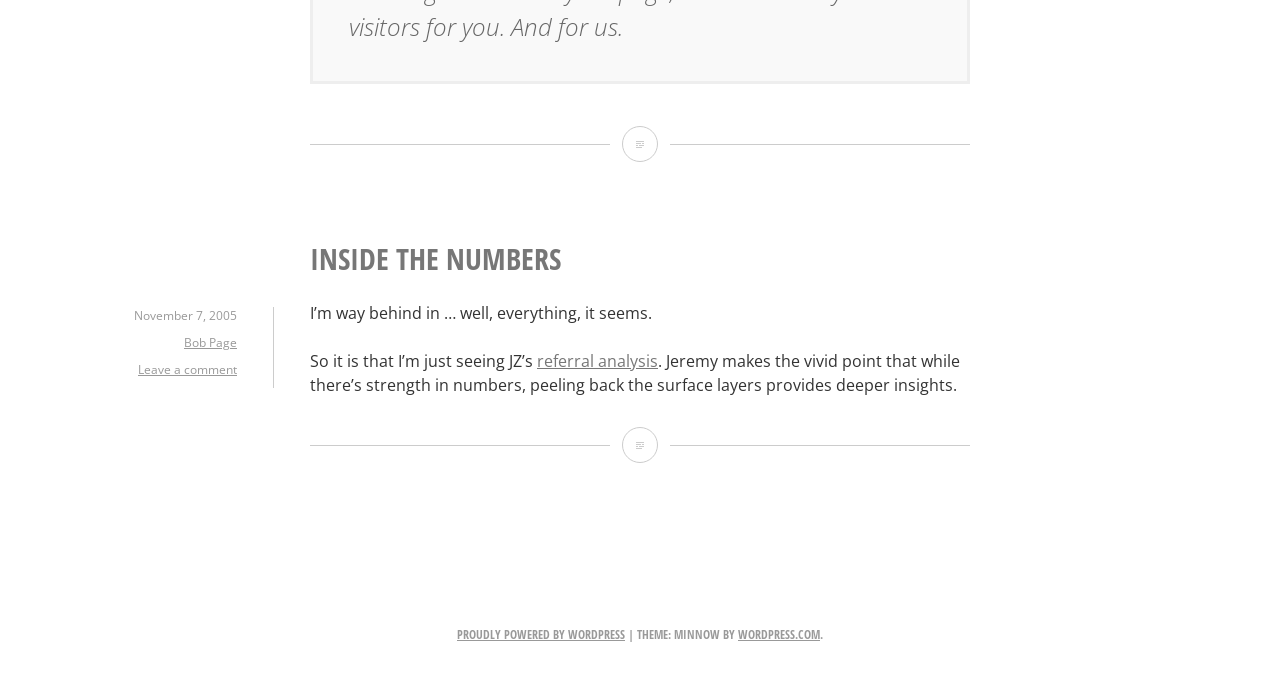Given the element description: "WordPress.com", predict the bounding box coordinates of the UI element it refers to, using four float numbers between 0 and 1, i.e., [left, top, right, bottom].

[0.577, 0.92, 0.641, 0.945]